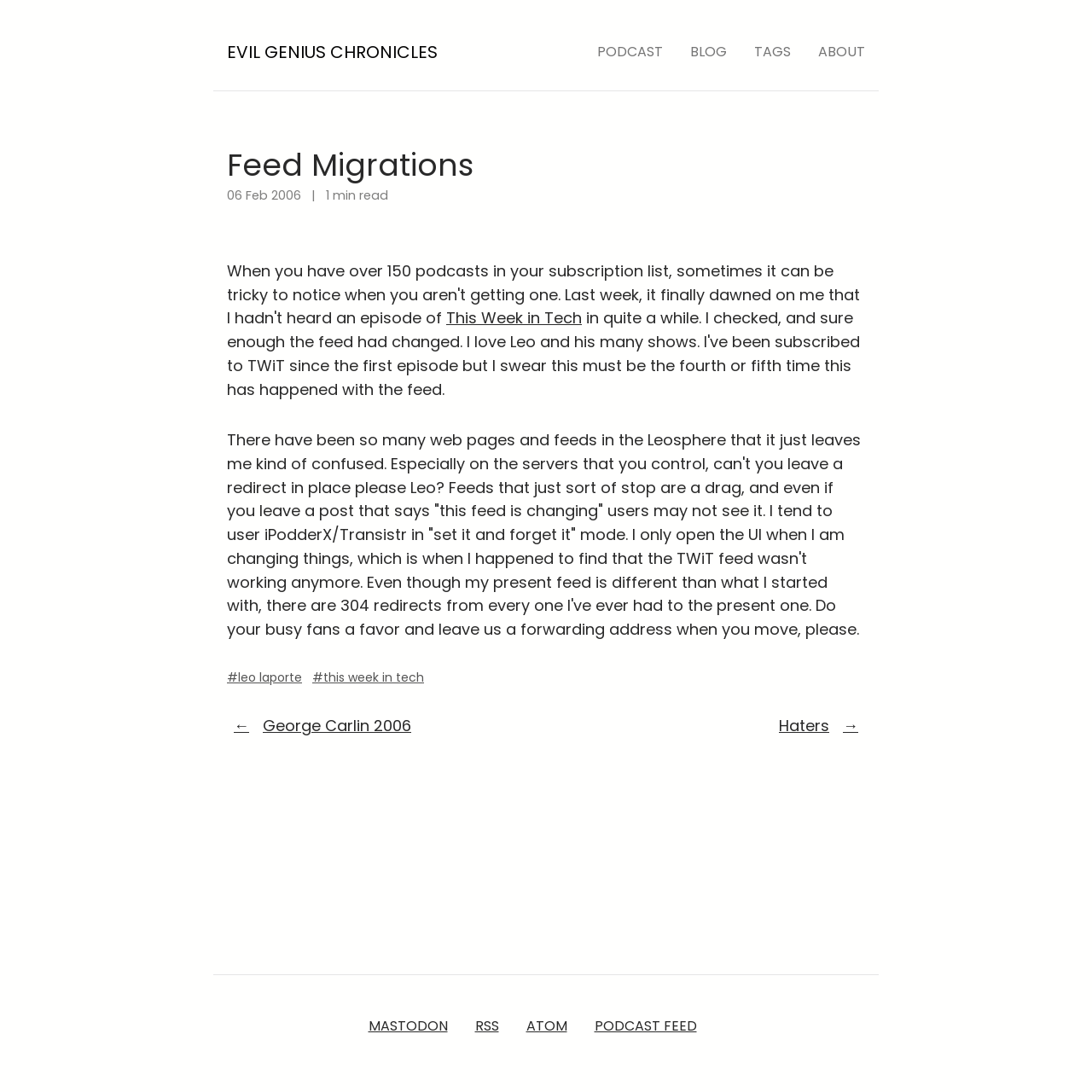What is the date of the article?
Based on the visual, give a brief answer using one word or a short phrase.

06 Feb 2006